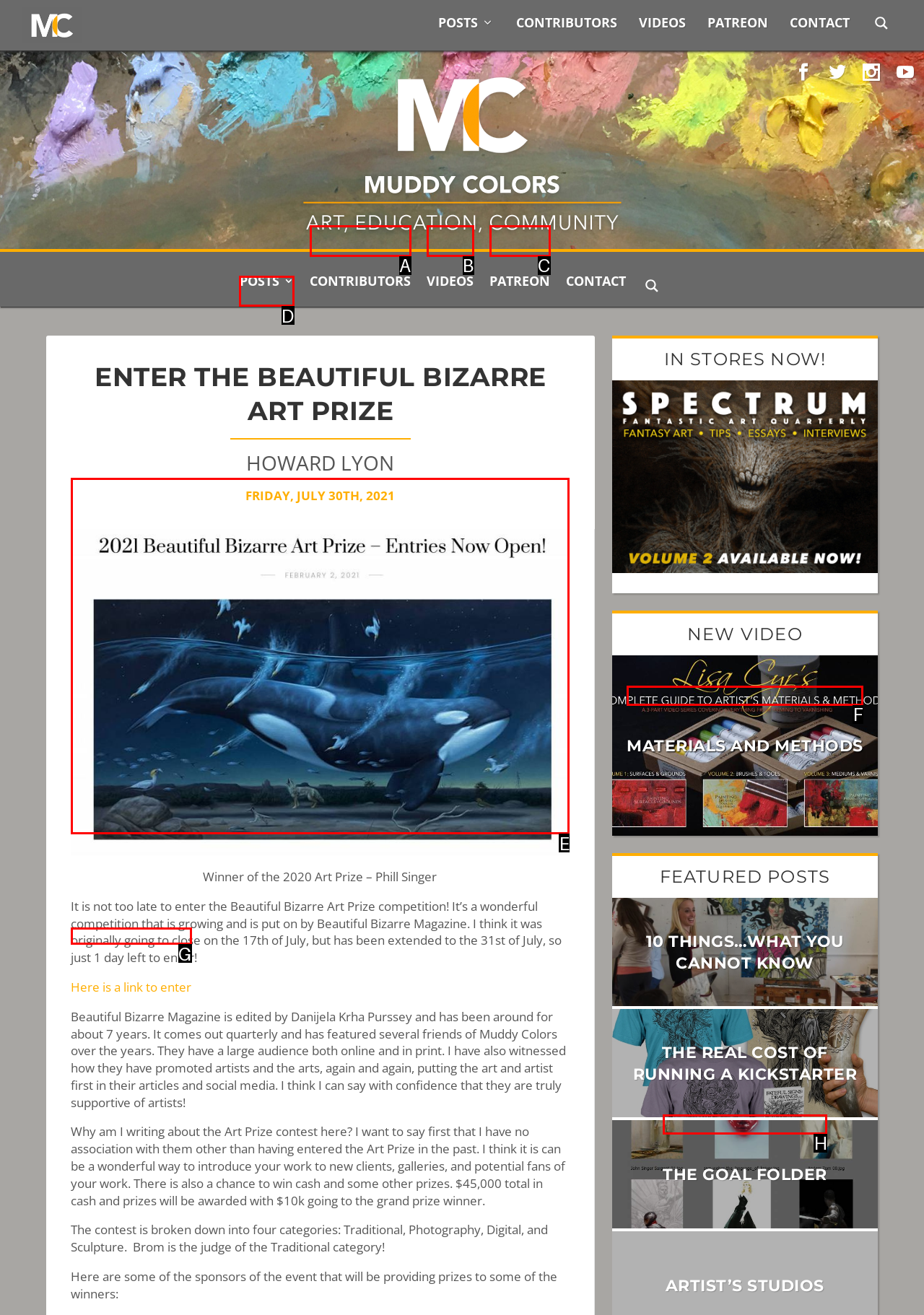Determine the appropriate lettered choice for the task: Read about Fishing. Reply with the correct letter.

None